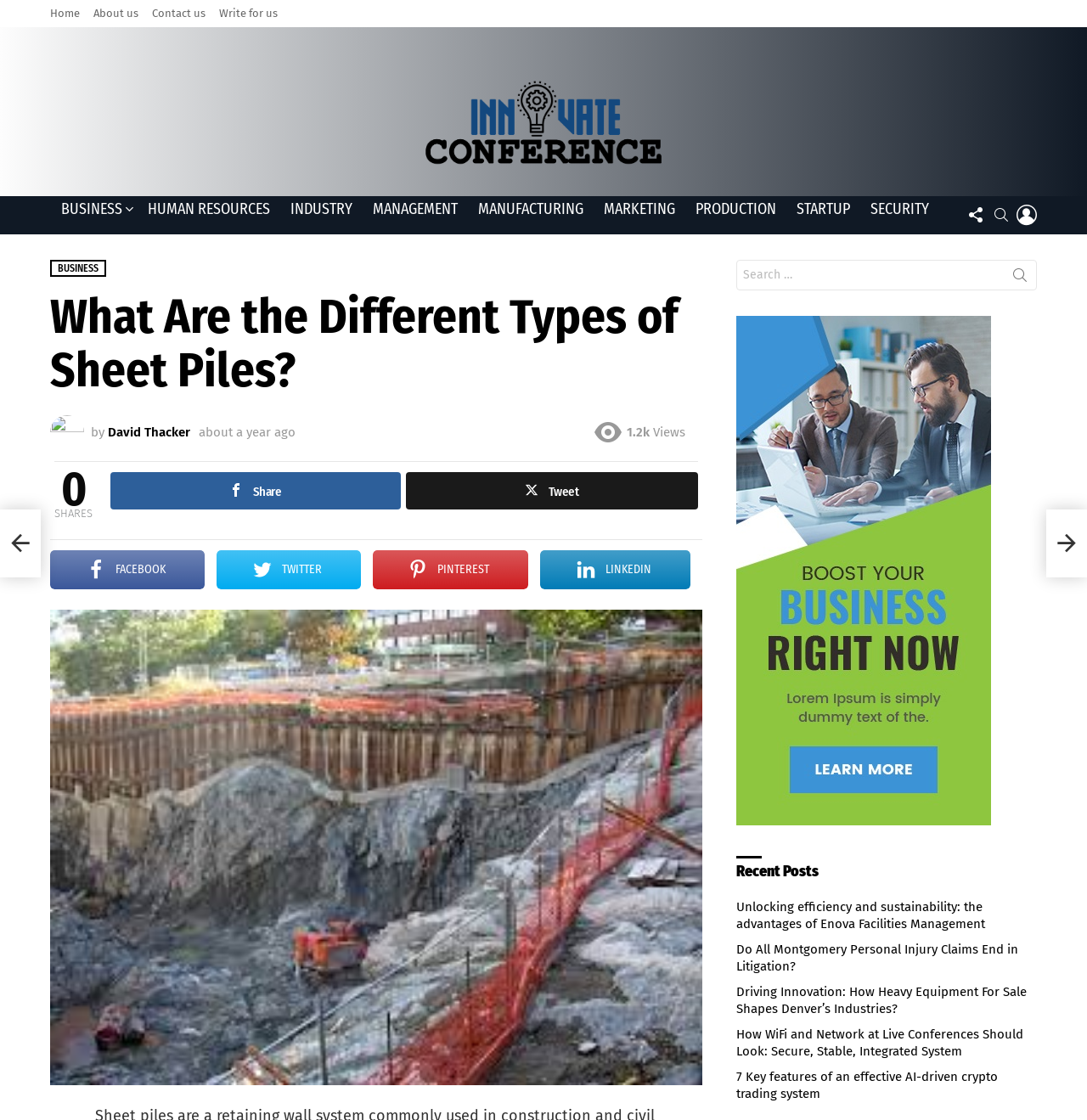How many views does the current article have?
Please respond to the question with a detailed and thorough explanation.

The webpage contains a static text element '1.2k' which is located near the 'Views' text, indicating the number of views the current article has.